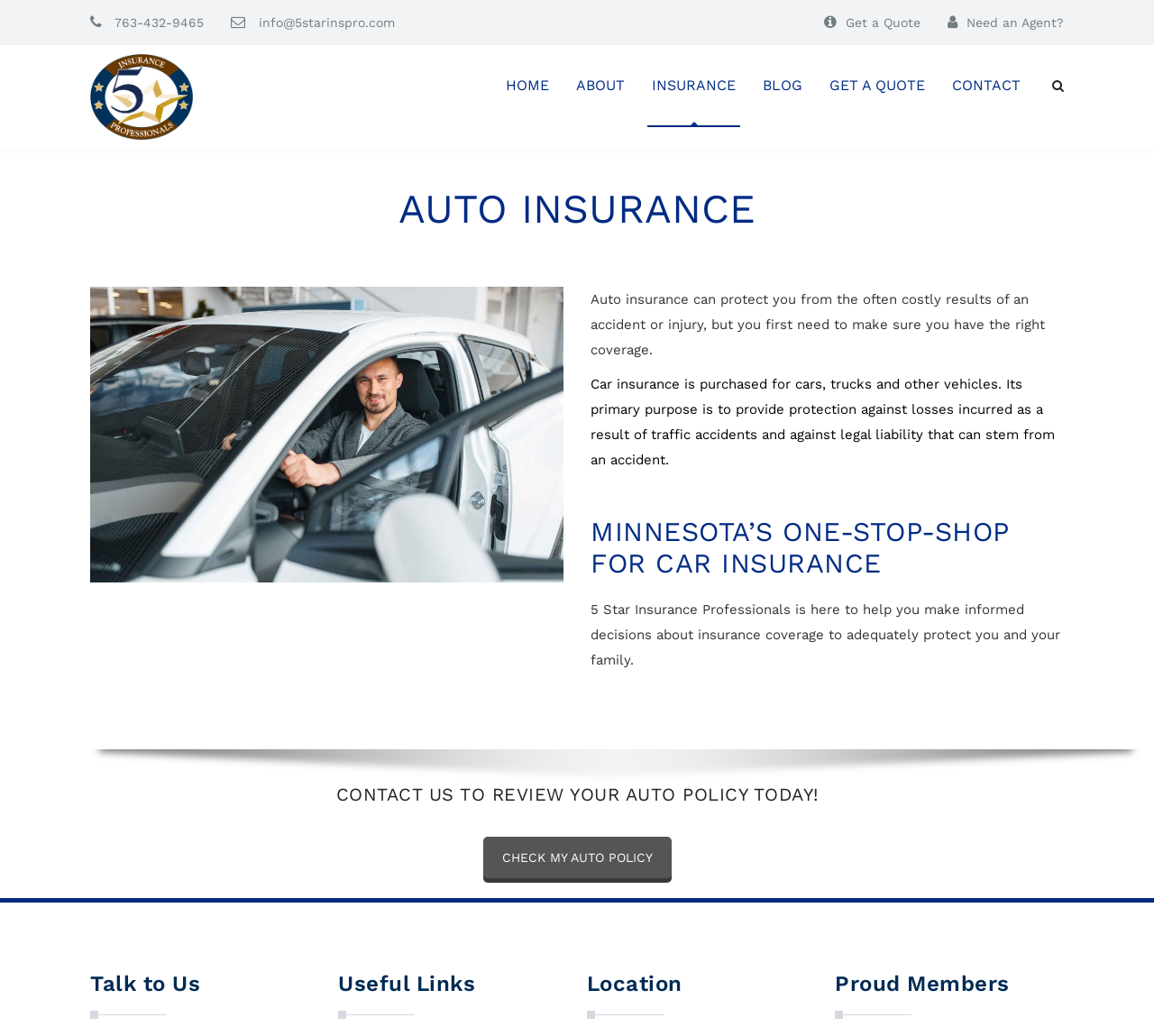Based on the image, give a detailed response to the question: What is the purpose of reviewing an auto policy?

The webpage suggests that reviewing an auto policy is important to ensure adequate protection for you and your family, which implies that the purpose of reviewing an auto policy is to ensure that you have the right coverage.